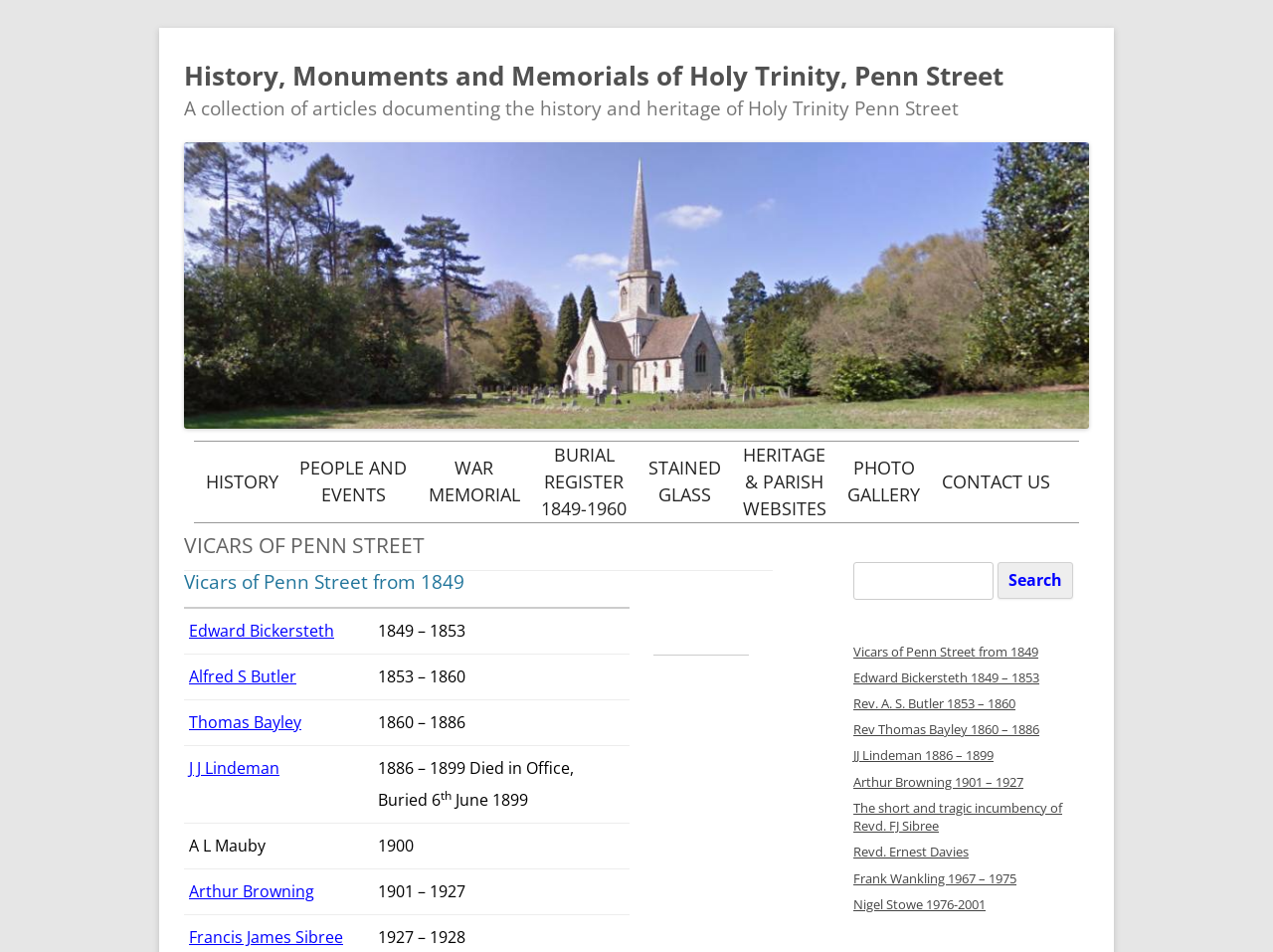Please identify the bounding box coordinates of the element's region that should be clicked to execute the following instruction: "Contact us". The bounding box coordinates must be four float numbers between 0 and 1, i.e., [left, top, right, bottom].

[0.74, 0.492, 0.825, 0.52]